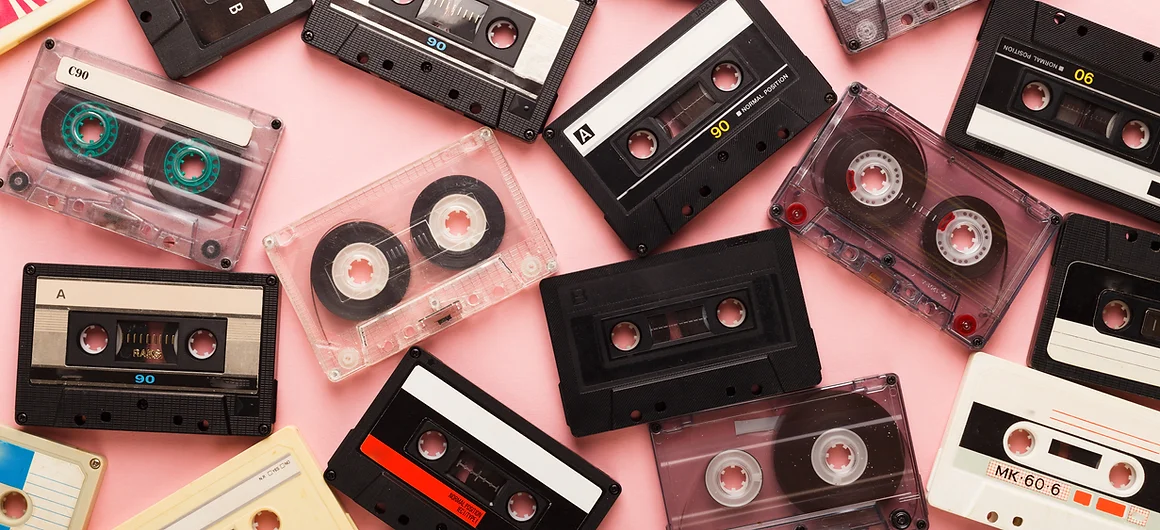What is the significance of the tape lengths C90 and C60?
Provide a detailed answer to the question using information from the image.

The caption highlights the different tape lengths, such as C90 and C60, which suggests that these lengths are indicative of the tapes' diverse recording capacities.